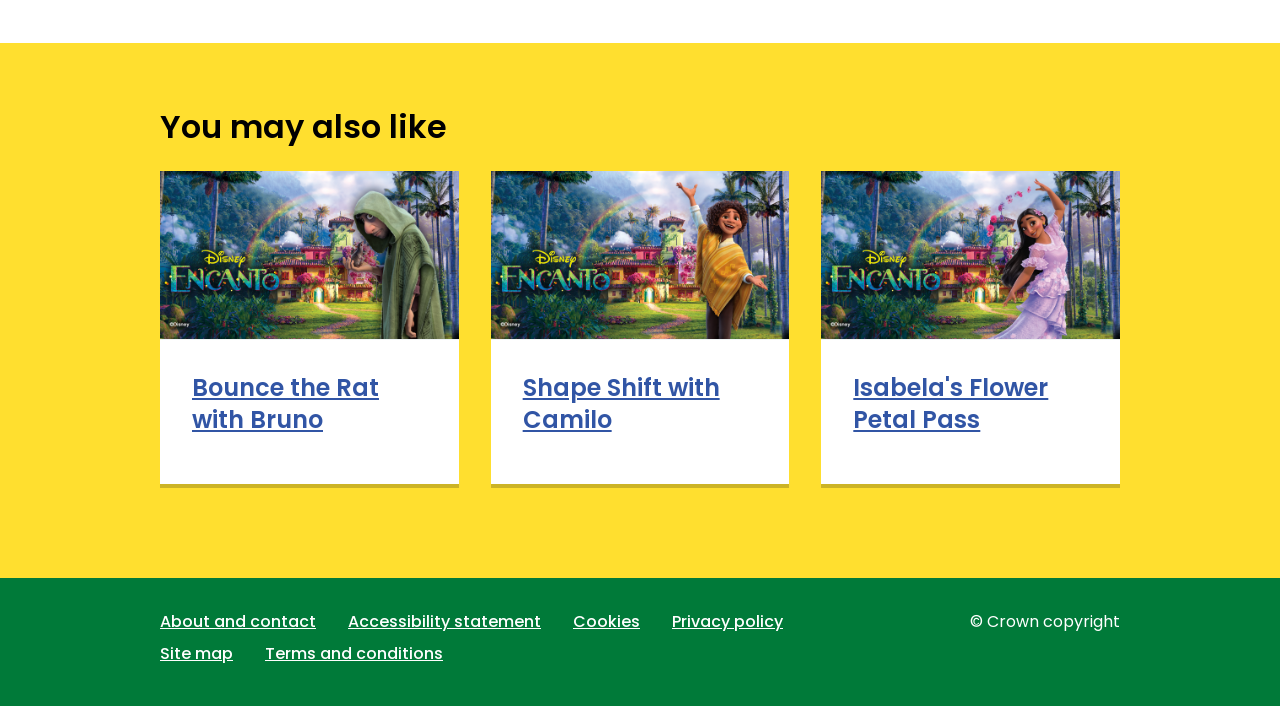Locate the bounding box coordinates of the element that should be clicked to fulfill the instruction: "Click on 'Bounce the Rat with Bruno'".

[0.125, 0.243, 0.358, 0.686]